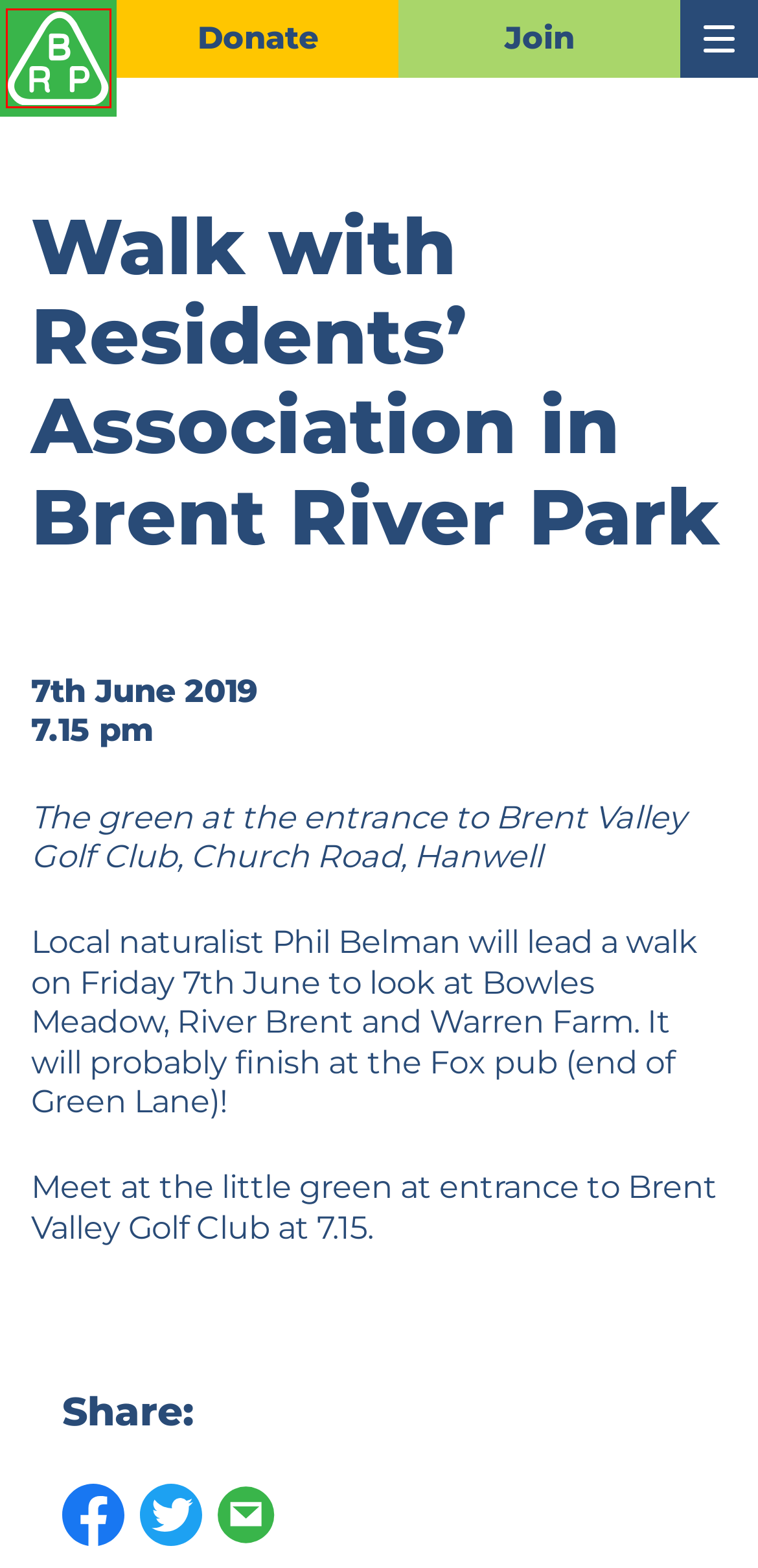Inspect the provided webpage screenshot, concentrating on the element within the red bounding box. Select the description that best represents the new webpage after you click the highlighted element. Here are the candidates:
A. History of the Brent River & Canal Society - Brent River Park
B. About the Brent River Park and the Brent River & Canal Society - Brent River Park
C. Donate to BRCS - Brent River Park
D. Join us - Brent River Park
E. Brent River Park - Brent River Park
F. Clean Up the River Brent – "CURB" - Brent River Park
G. News - Brent River Park
H. Campaigns & Press - Brent River Park

E